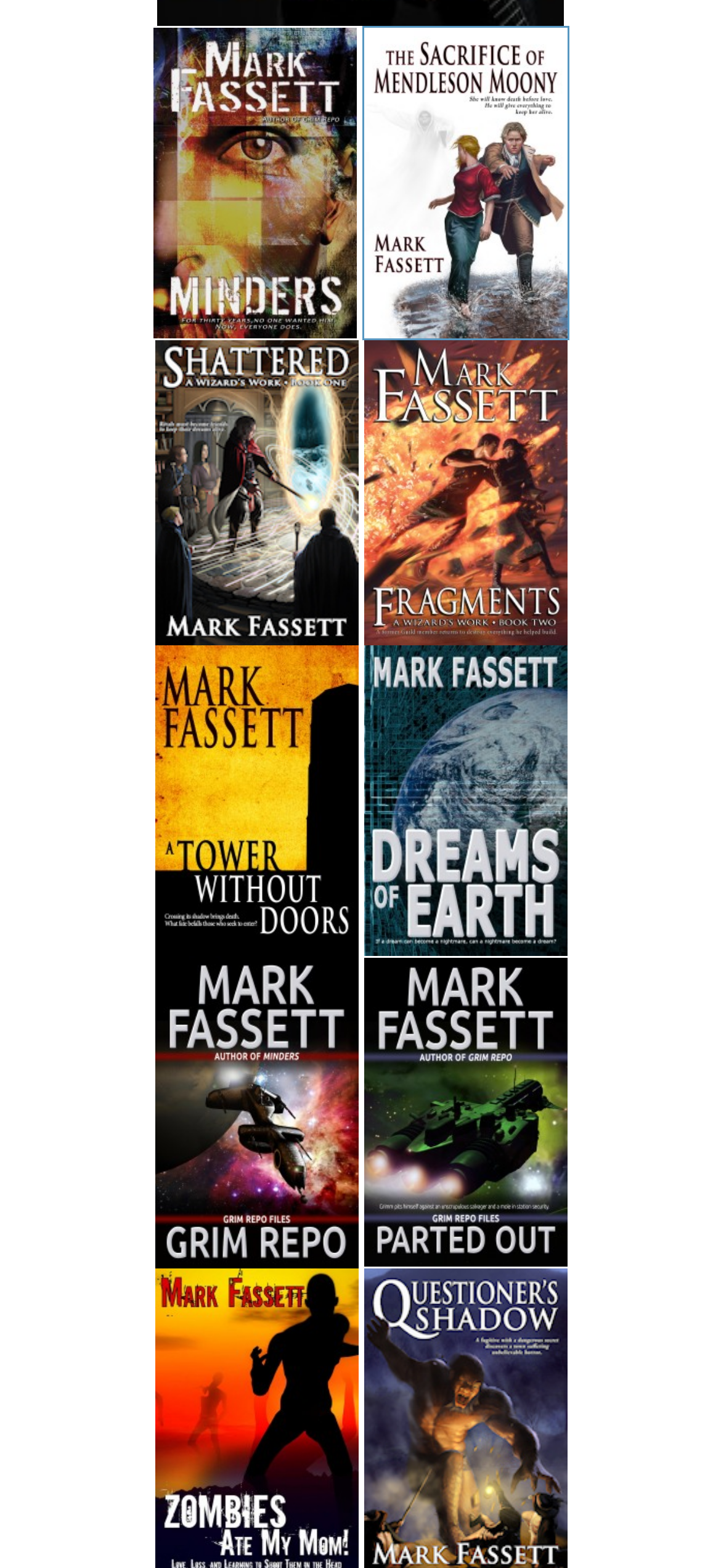How many books are displayed in the left column? Look at the image and give a one-word or short phrase answer.

4